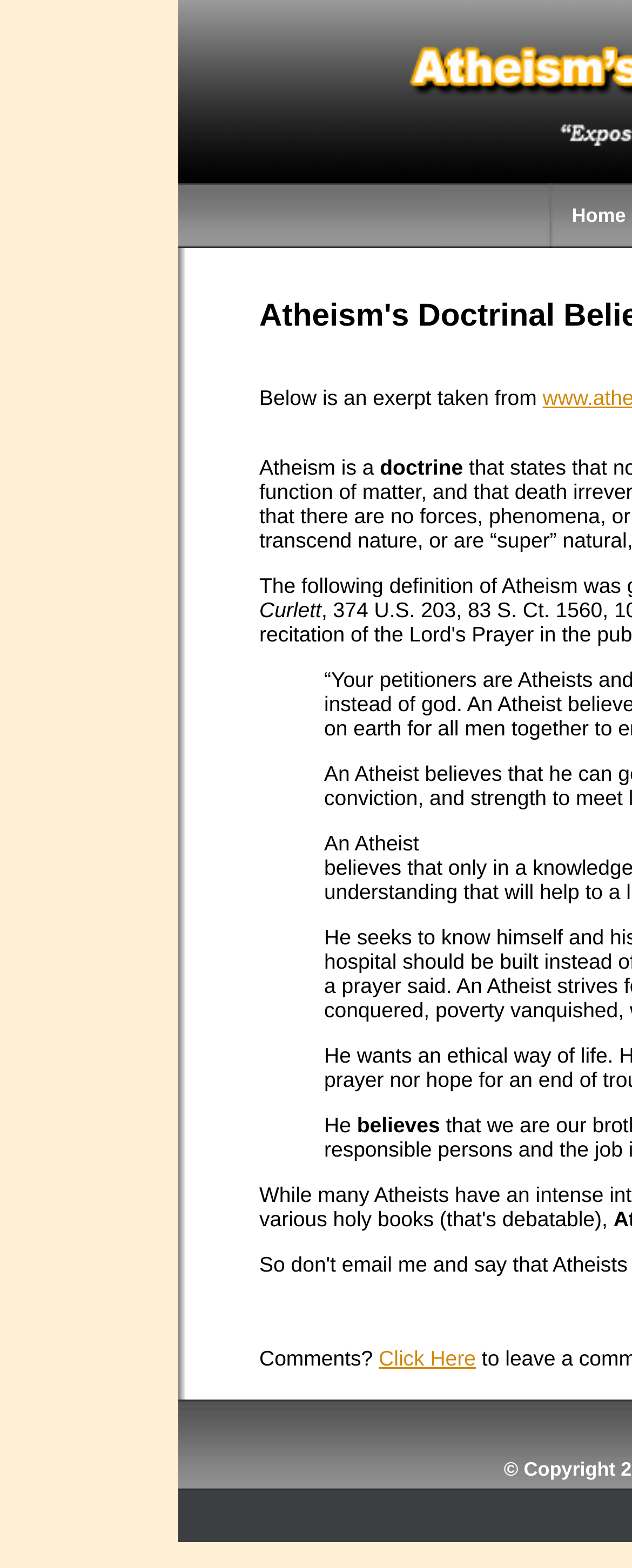What is the purpose of the webpage?
Please use the image to provide a one-word or short phrase answer.

Critique of atheism